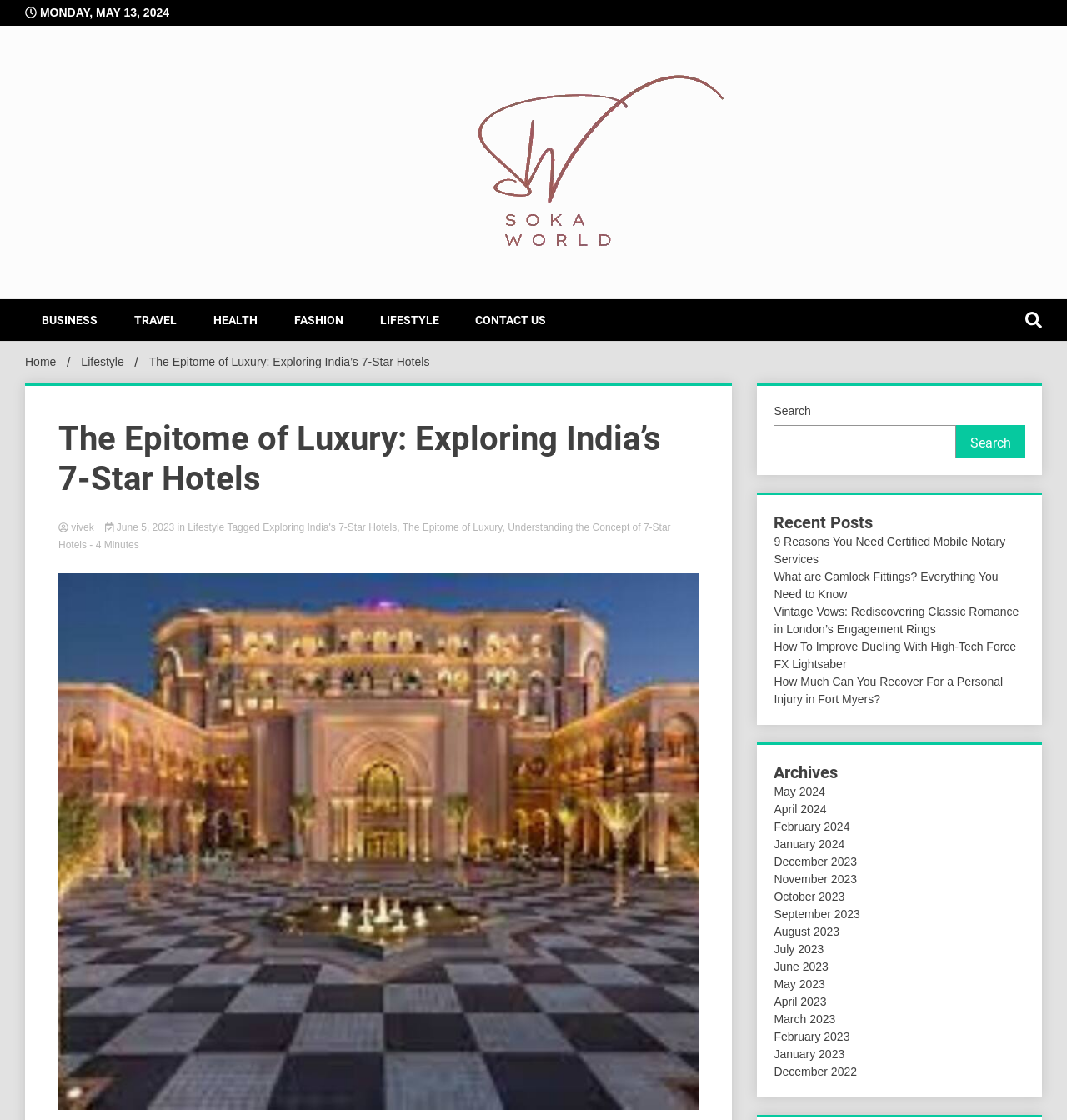Explain the webpage's layout and main content in detail.

This webpage is about exploring India's 7-star hotels, where luxury meets grandeur, and guests are treated to an unparalleled level of extravagance and hospitality. At the top, there is a navigation bar with links to different categories such as BUSINESS, TRAVEL, HEALTH, FASHION, LIFESTYLE, and CONTACT US. Below the navigation bar, there is a breadcrumbs section showing the current page's location in the website's hierarchy.

The main content of the page is an article titled "The Epitome of Luxury: Exploring India's 7-Star Hotels". The article has a heading, a brief description, and an image related to 7-star hotels. The article also displays the author's name, publication date, and tags. There is an estimated reading time of 4 minutes for the article.

On the right side of the page, there is a search bar with a search button. Below the search bar, there are links to recent posts, including articles about certified mobile notary services, camlock fittings, vintage vows, and more. Further down, there is an archives section with links to articles from different months, ranging from May 2024 to December 2022.

At the top right corner of the page, there is a button, and at the bottom, there is a footer section with links to the website's social media profiles. The overall layout of the page is clean and organized, making it easy to navigate and find relevant information.